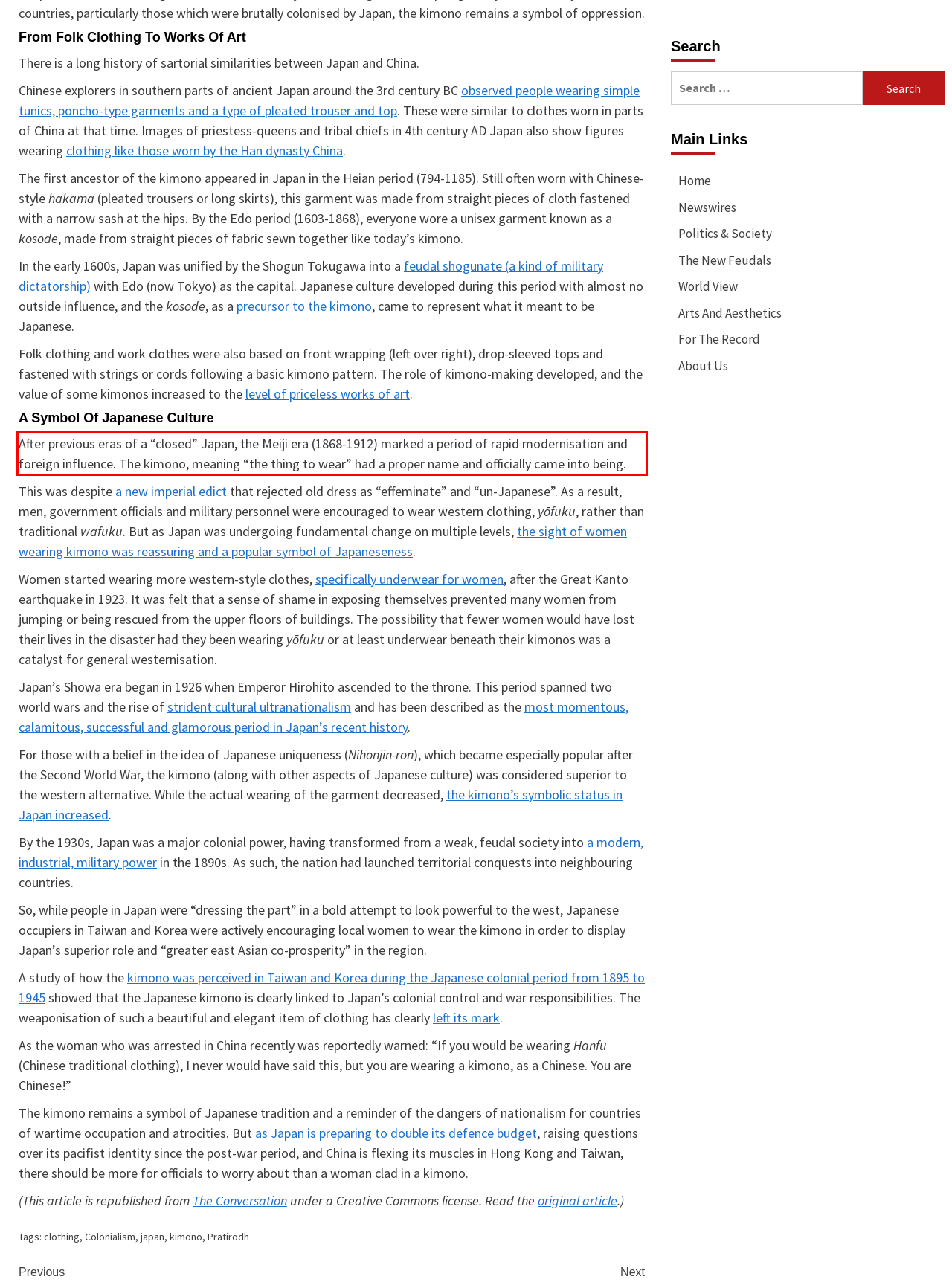Examine the screenshot of the webpage, locate the red bounding box, and perform OCR to extract the text contained within it.

After previous eras of a “closed” Japan, the Meiji era (1868-1912) marked a period of rapid modernisation and foreign influence. The kimono, meaning “the thing to wear” had a proper name and officially came into being.